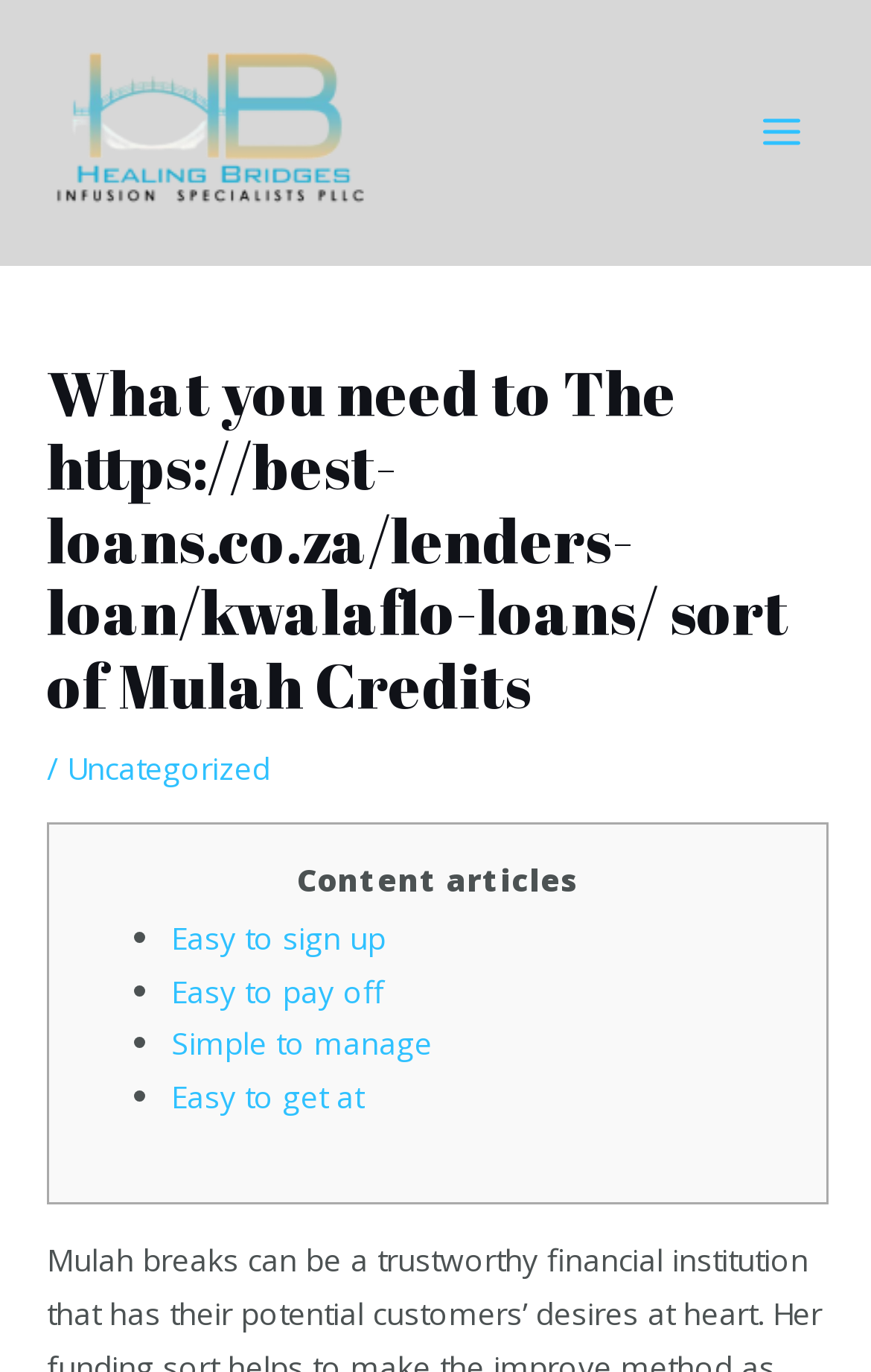What is the category of the content articles?
Please look at the screenshot and answer using one word or phrase.

Uncategorized